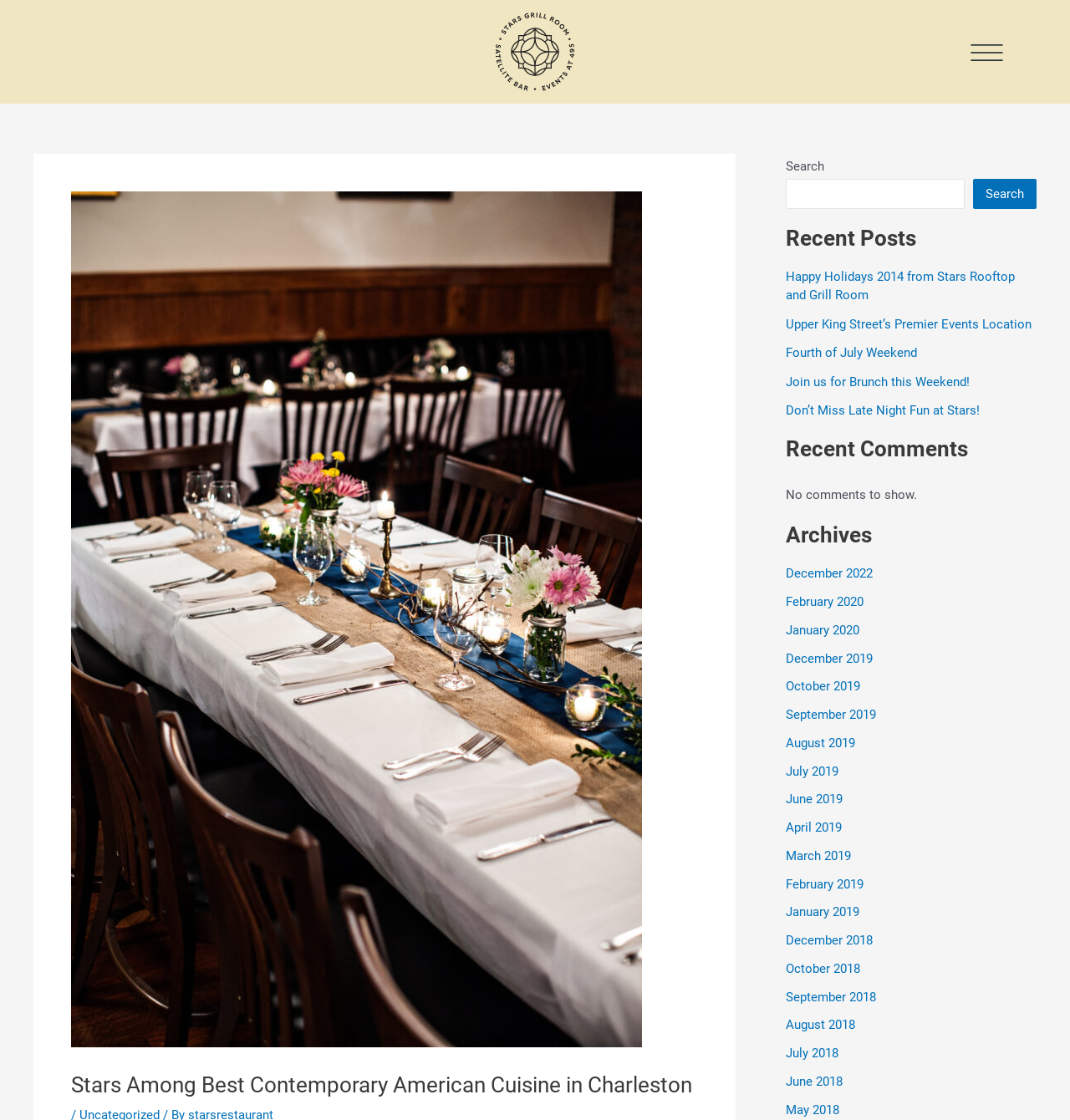Use a single word or phrase to respond to the question:
What is the theme of the website?

Restaurant